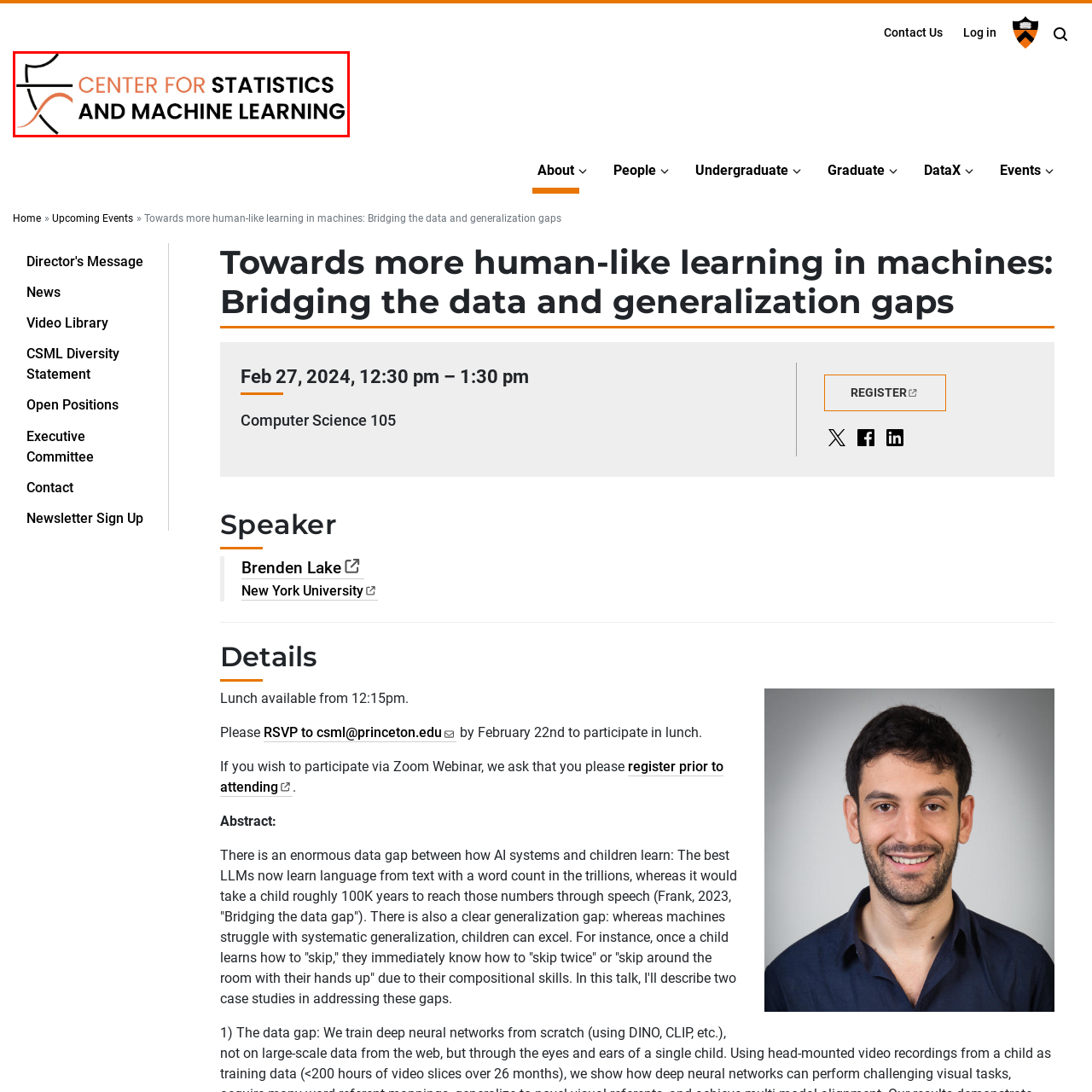Focus on the area marked by the red box, What fields does the center focus on? 
Answer briefly using a single word or phrase.

Statistics, Machine Learning, and Data Science